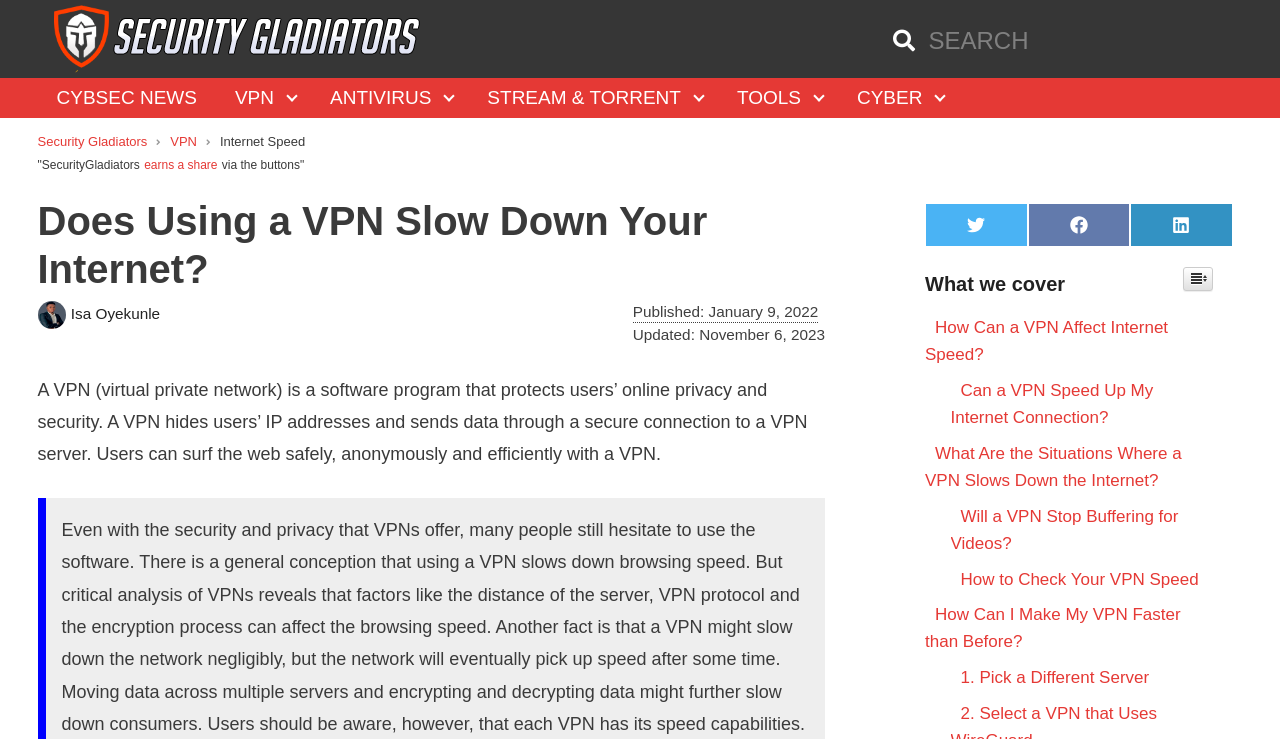Give a one-word or phrase response to the following question: What is the author's name of the article?

Isa Oyekunle